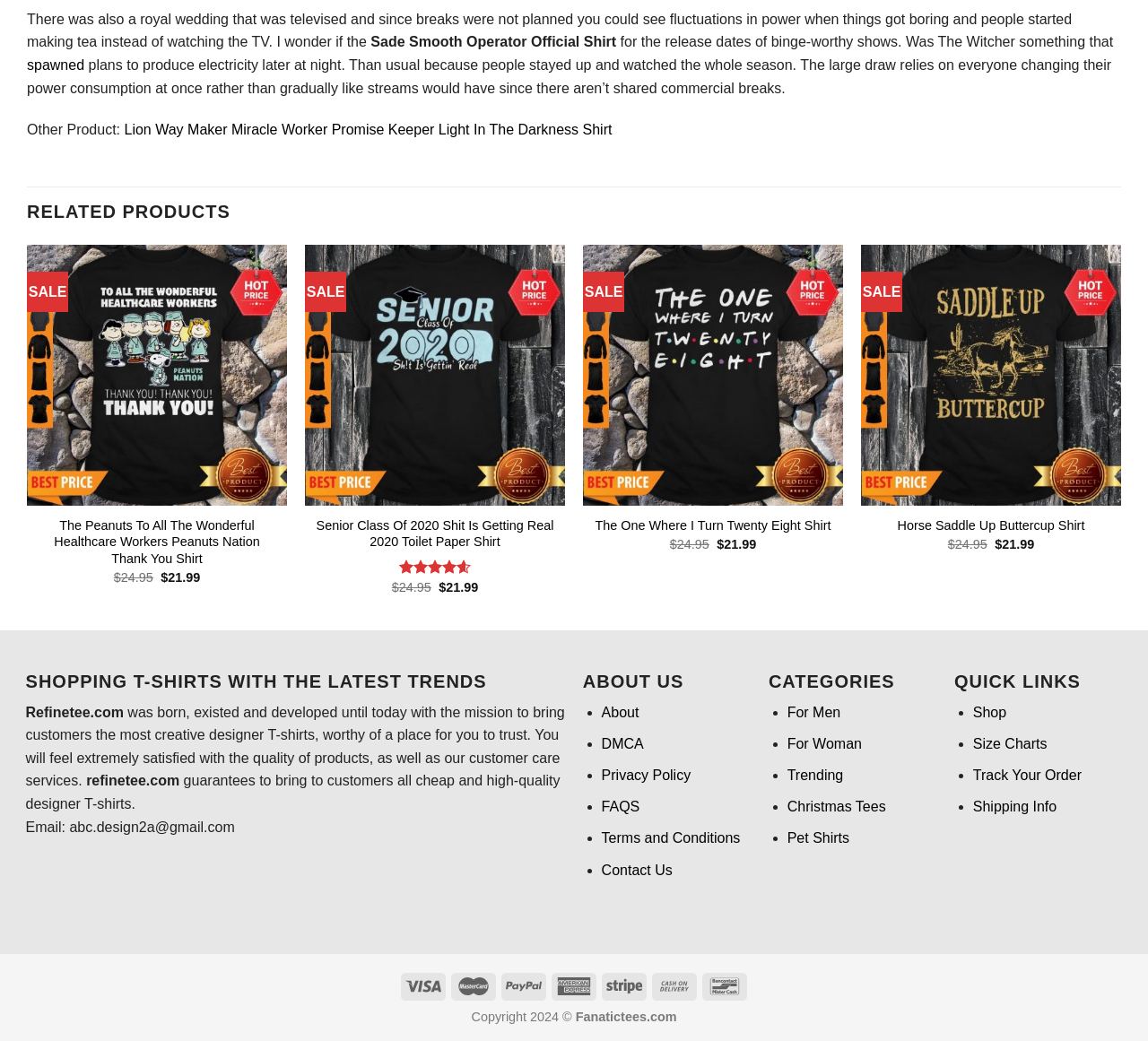Given the description of the UI element: "Pet Shirts", predict the bounding box coordinates in the form of [left, top, right, bottom], with each value being a float between 0 and 1.

[0.686, 0.798, 0.74, 0.813]